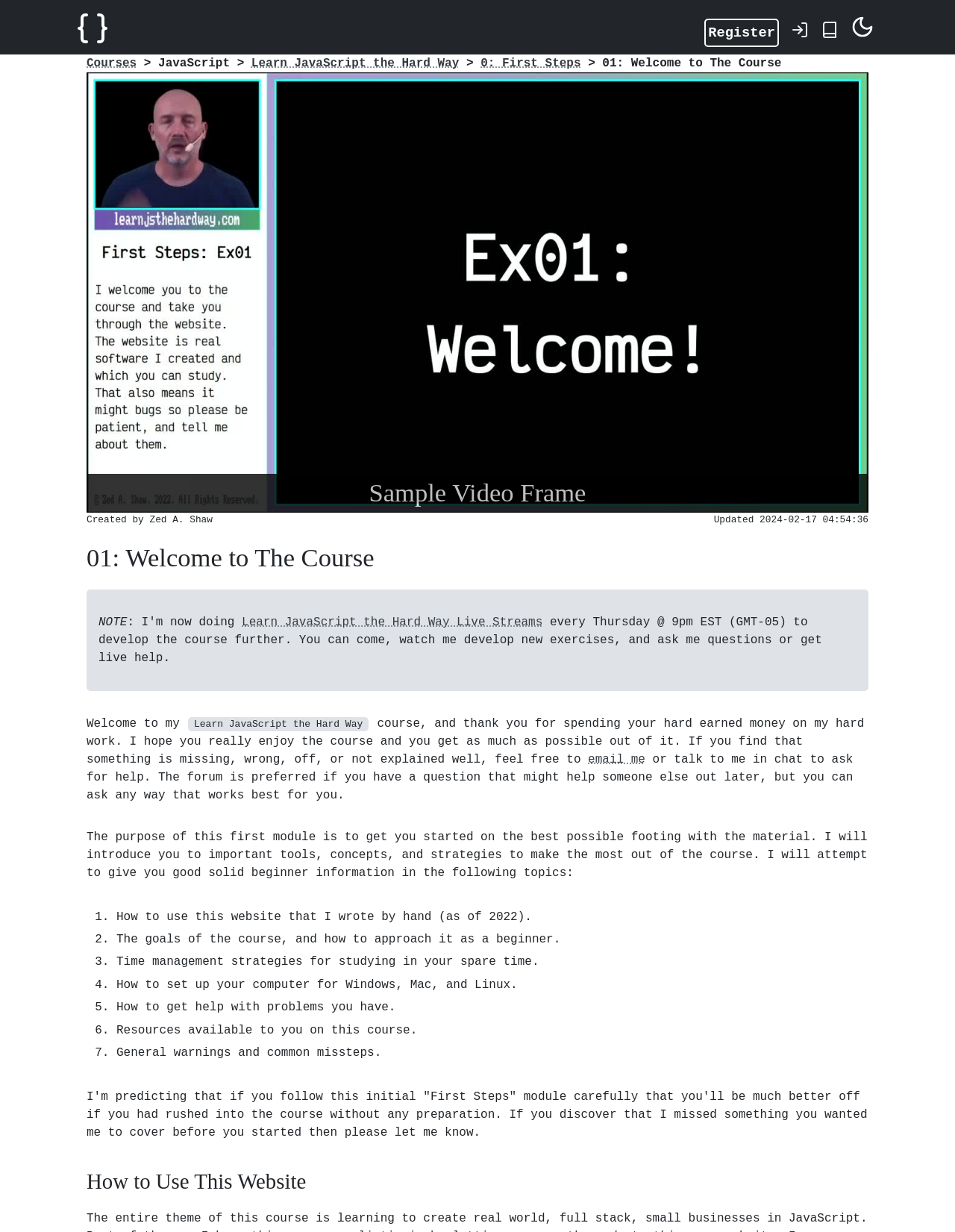Given the element description Register.Register, predict the bounding box coordinates for the UI element in the webpage screenshot. The format should be (top-left x, top-left y, bottom-right x, bottom-right y), and the values should be between 0 and 1.

[0.737, 0.019, 0.816, 0.033]